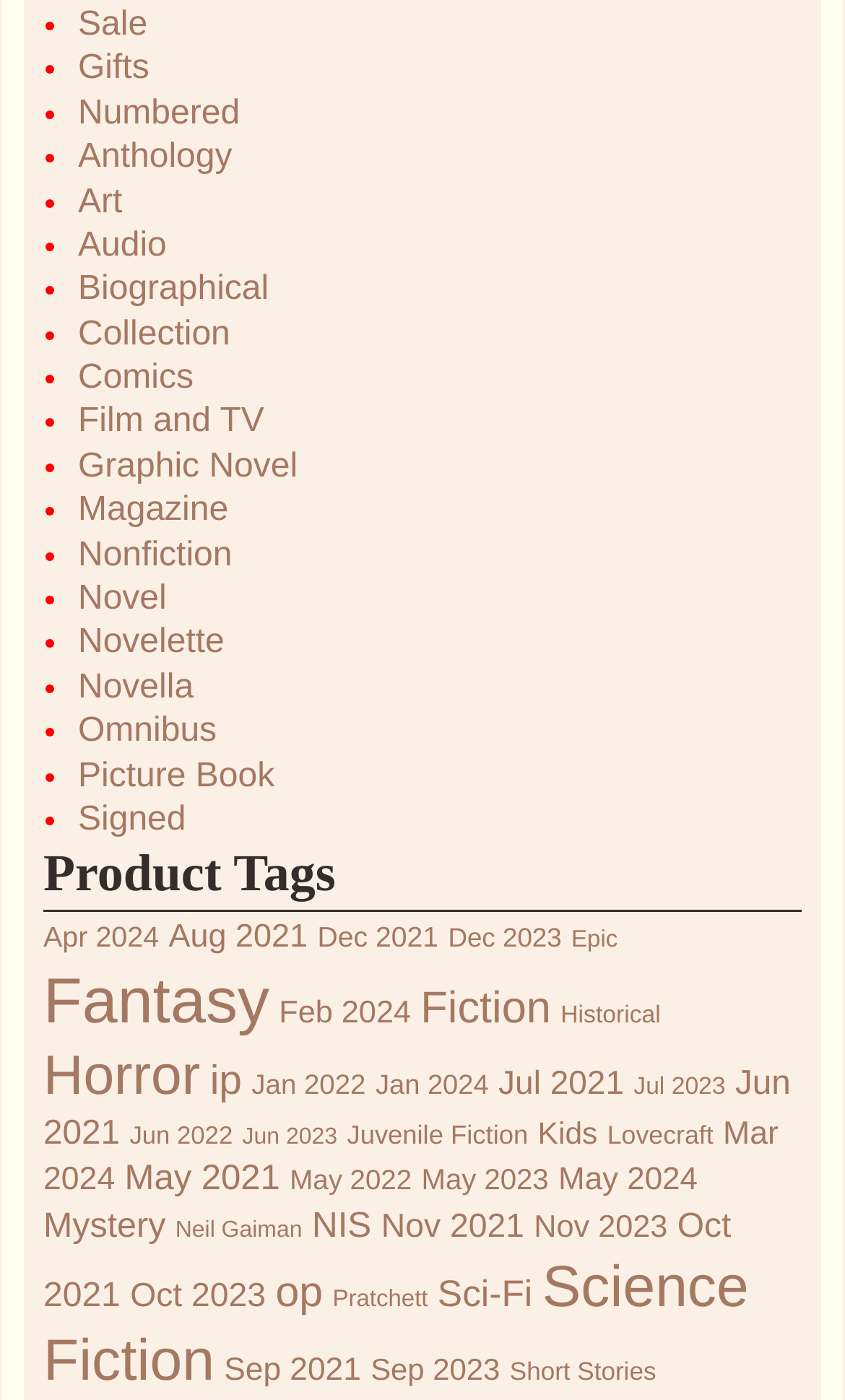Please find the bounding box coordinates of the element that needs to be clicked to perform the following instruction: "Browse 'Apr 2024' products". The bounding box coordinates should be four float numbers between 0 and 1, represented as [left, top, right, bottom].

[0.051, 0.658, 0.188, 0.681]